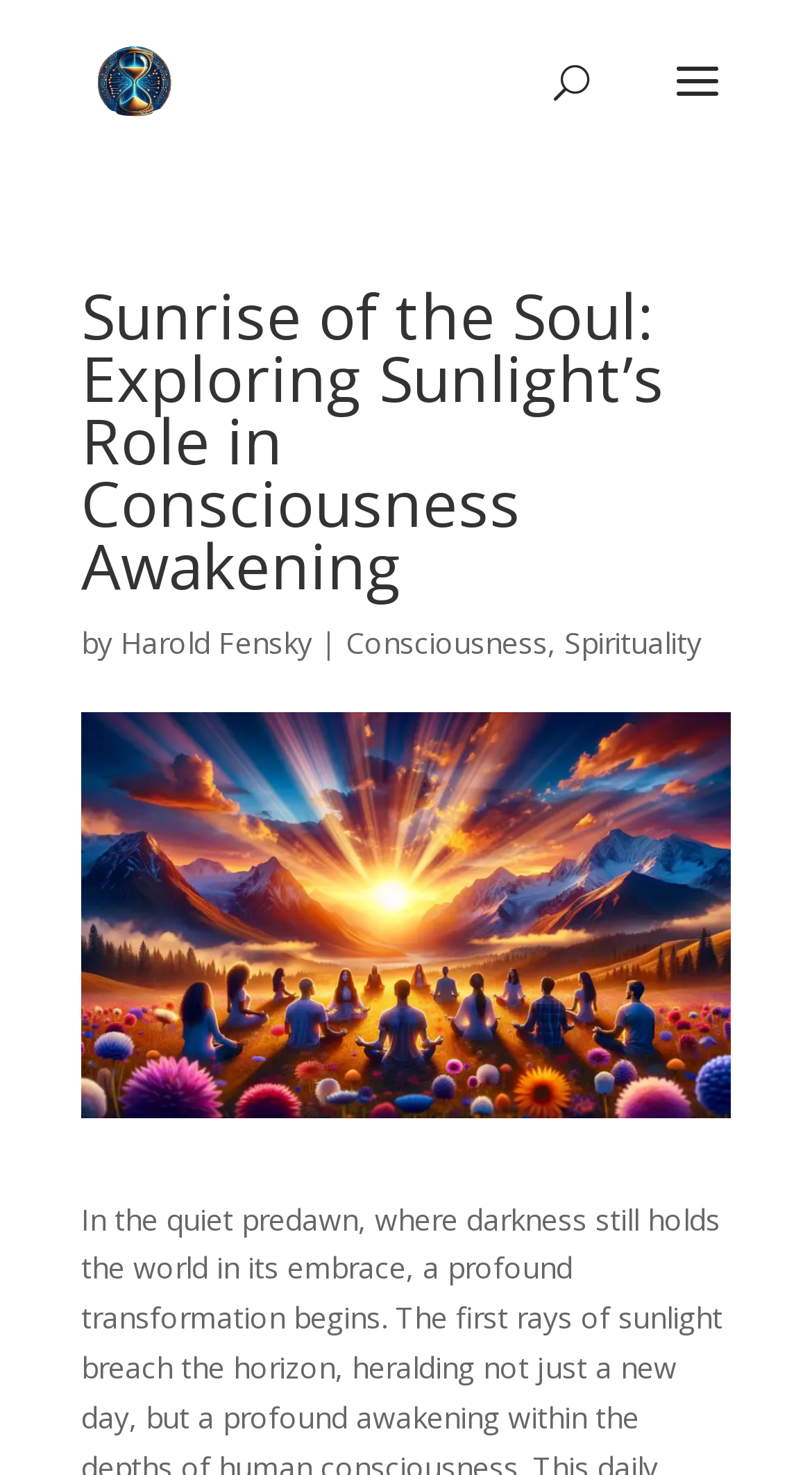Describe all the key features and sections of the webpage thoroughly.

The webpage is an article titled "Sunrise of the Soul: Exploring Sunlight’s Role in Consciousness Awakening" from "The Age of Human-Level Intelligence". At the top, there is a logo or icon of "The Age of Human-Level Intelligence" accompanied by a link to the website. 

Below the logo, a search bar spans across the top of the page, taking up almost the entire width. 

The main content of the article begins with a heading that occupies a significant portion of the page, stating the title of the article. 

Underneath the heading, the author's name "Harold Fensky" is mentioned, followed by links to related topics "Consciousness" and "Spirituality", separated by commas. 

The article's content is not explicitly described, but the meta description suggests that it explores the transformative power of sunlight in the context of consciousness and awakening.